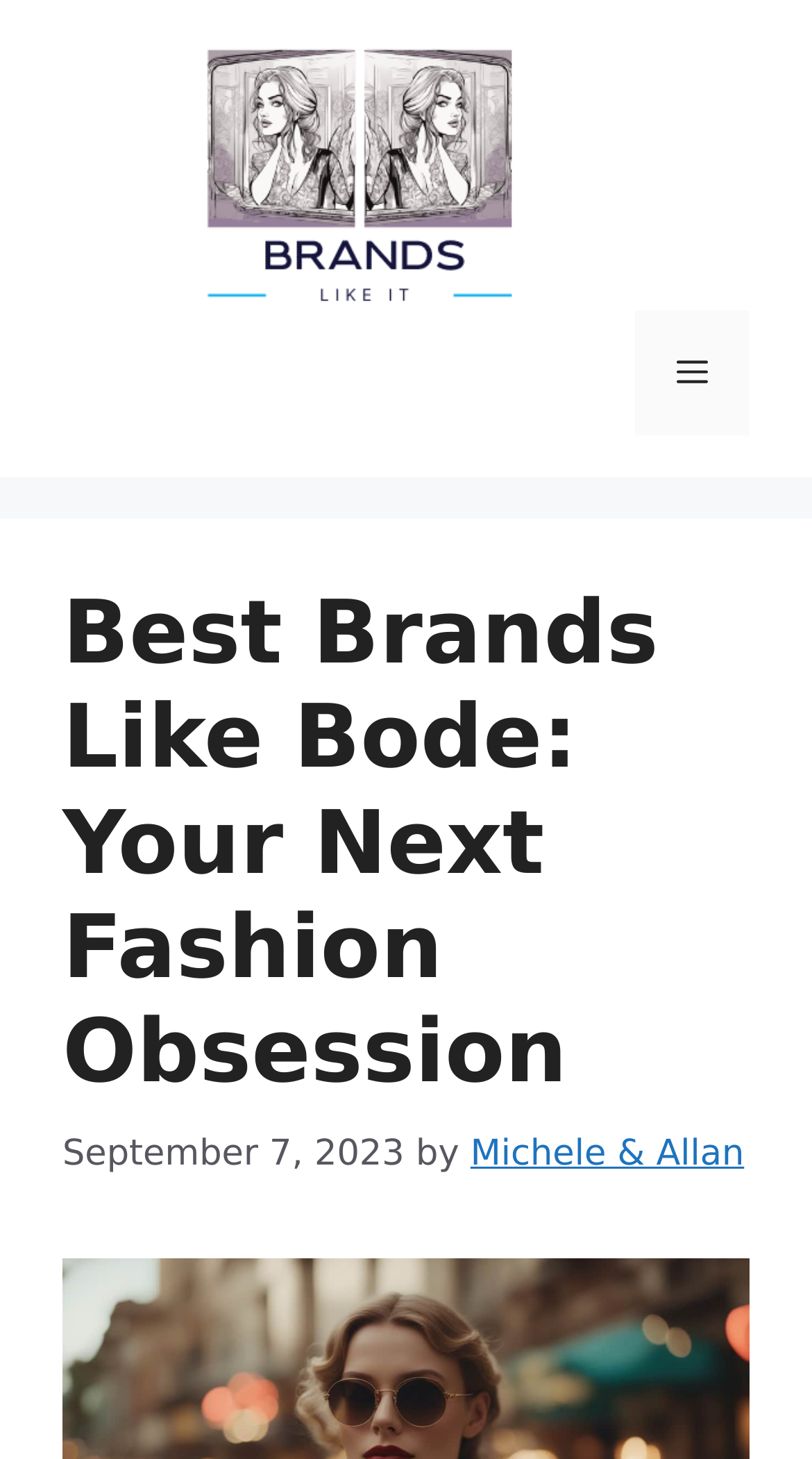Locate the bounding box coordinates of the UI element described by: "Michele & Allan". Provide the coordinates as four float numbers between 0 and 1, formatted as [left, top, right, bottom].

[0.579, 0.777, 0.916, 0.806]